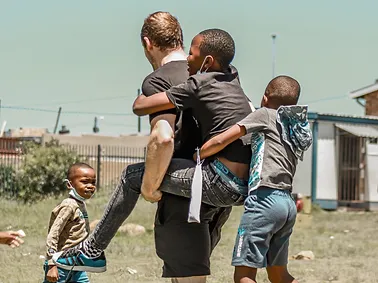Give a concise answer of one word or phrase to the question: 
Where is the scene likely taking place?

Outdoor setting